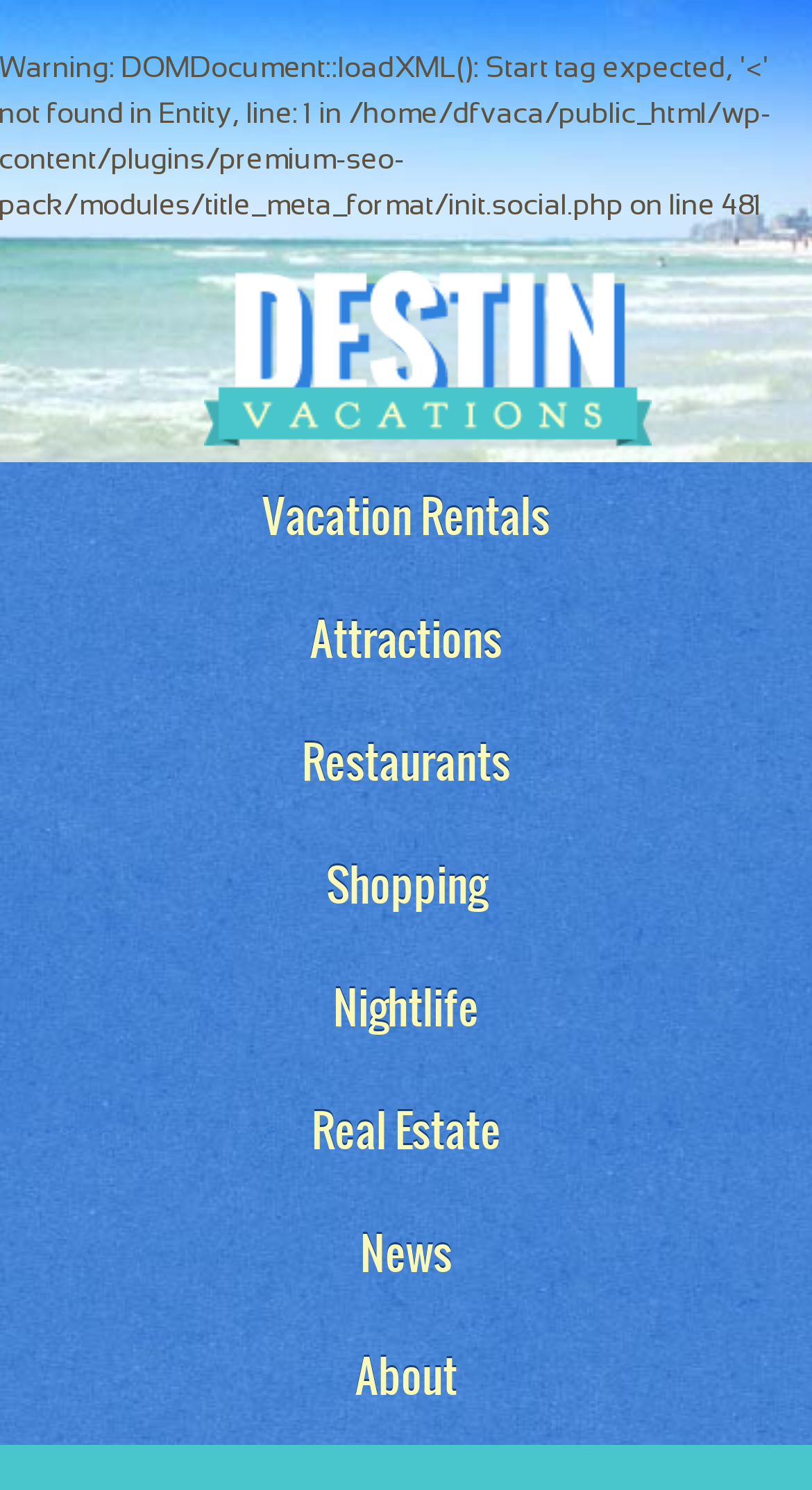What type of vacations does this website focus on?
Please use the image to provide a one-word or short phrase answer.

Destin Florida Vacations